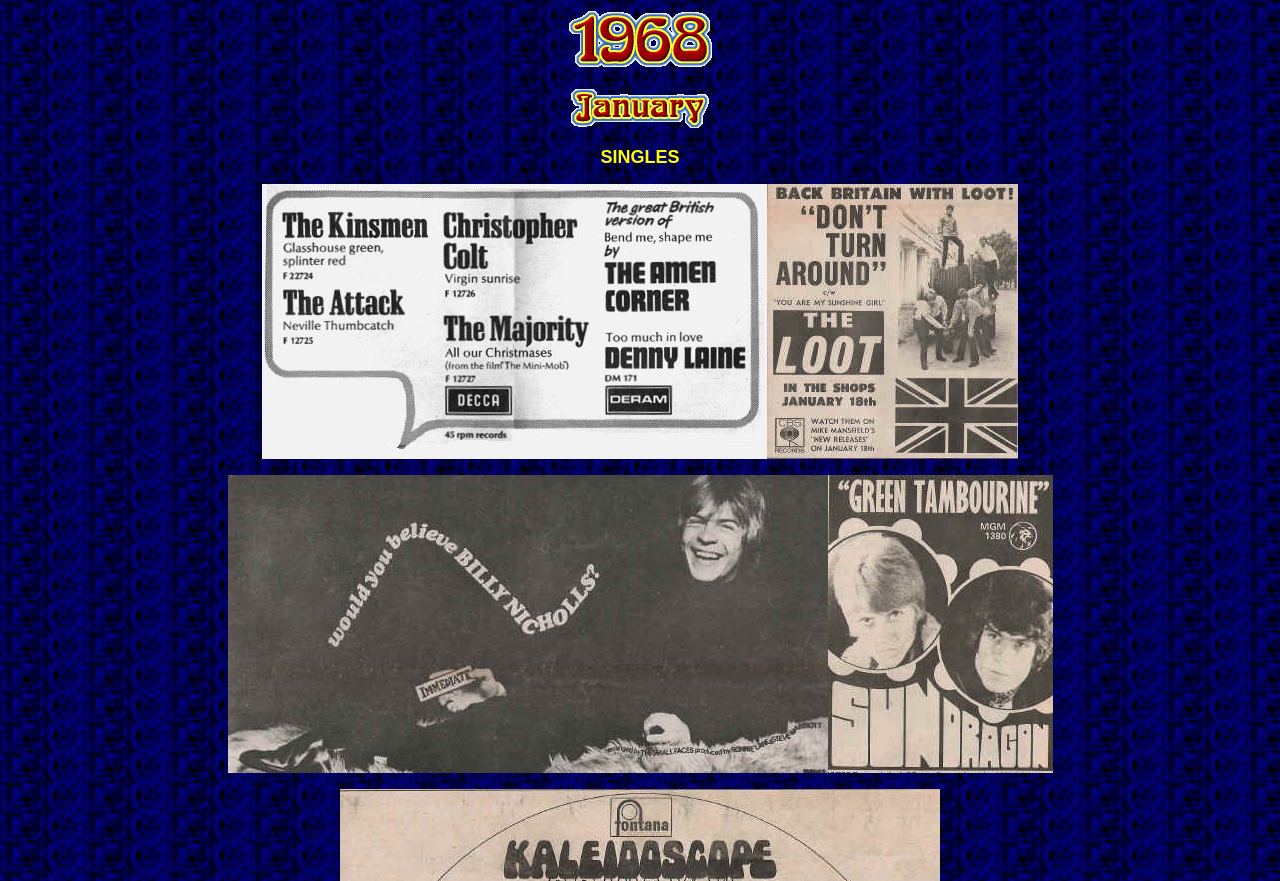Is the text 'SINGLES' located above the middle of the webpage? Analyze the screenshot and reply with just one word or a short phrase.

Yes